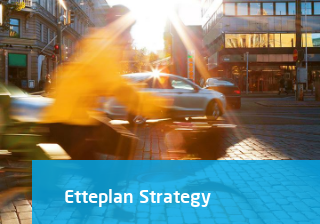What is the color of the banner at the bottom?
Refer to the image and provide a concise answer in one word or phrase.

Blue